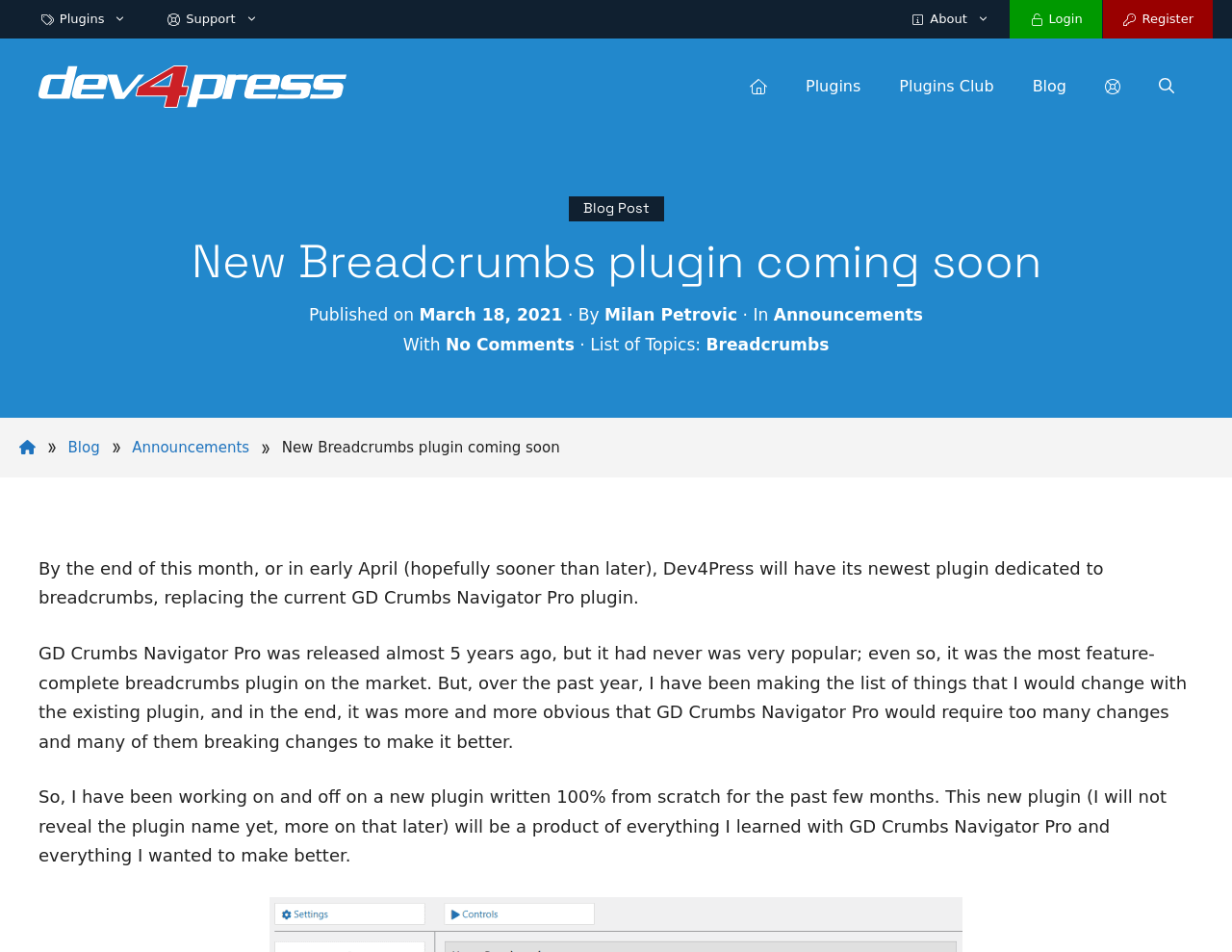Please identify the bounding box coordinates of the region to click in order to complete the given instruction: "Click on the 'Home' link". The coordinates should be four float numbers between 0 and 1, i.e., [left, top, right, bottom].

None